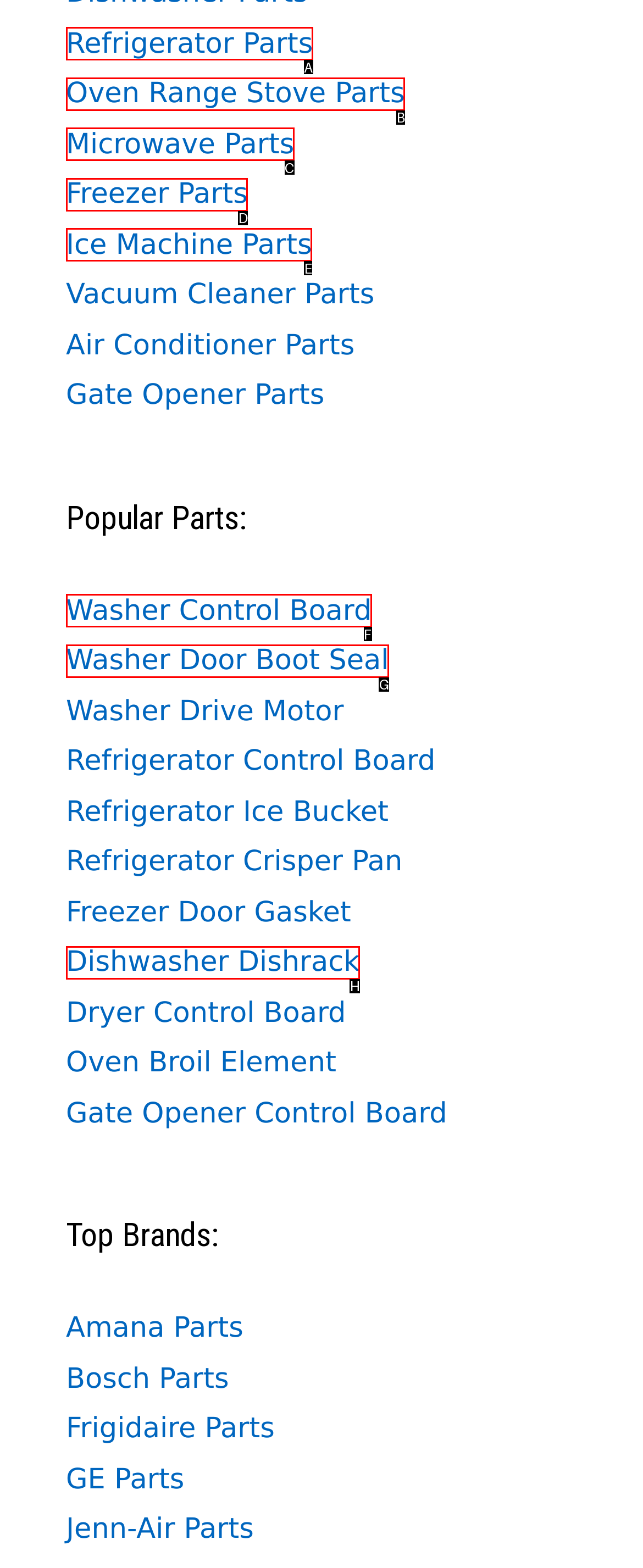Using the provided description: Oven Range Stove Parts, select the most fitting option and return its letter directly from the choices.

B